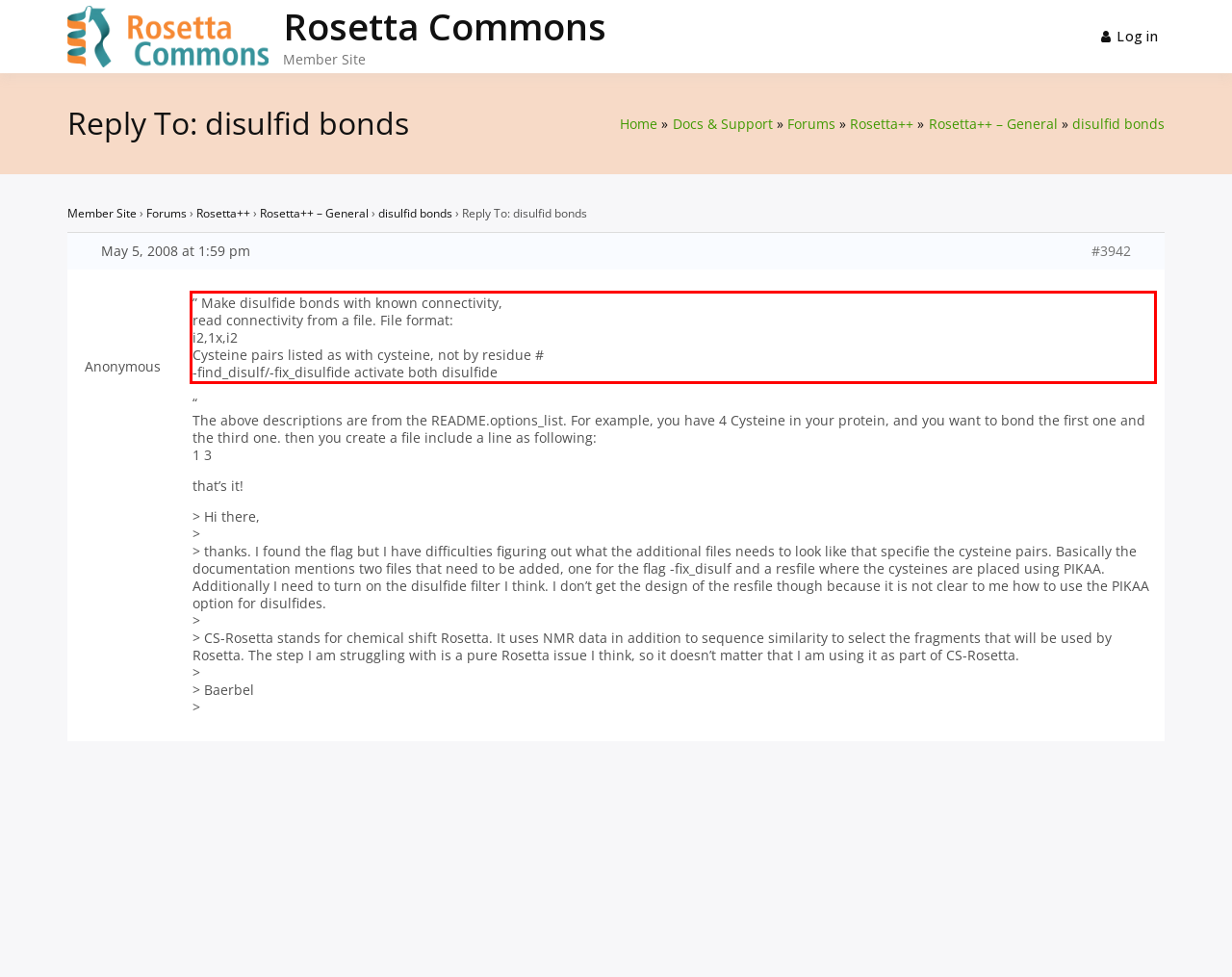There is a UI element on the webpage screenshot marked by a red bounding box. Extract and generate the text content from within this red box.

” Make disulfide bonds with known connectivity, read connectivity from a file. File format: i2,1x,i2 Cysteine pairs listed as with cysteine, not by residue # -find_disulf/-fix_disulfide activate both disulfide